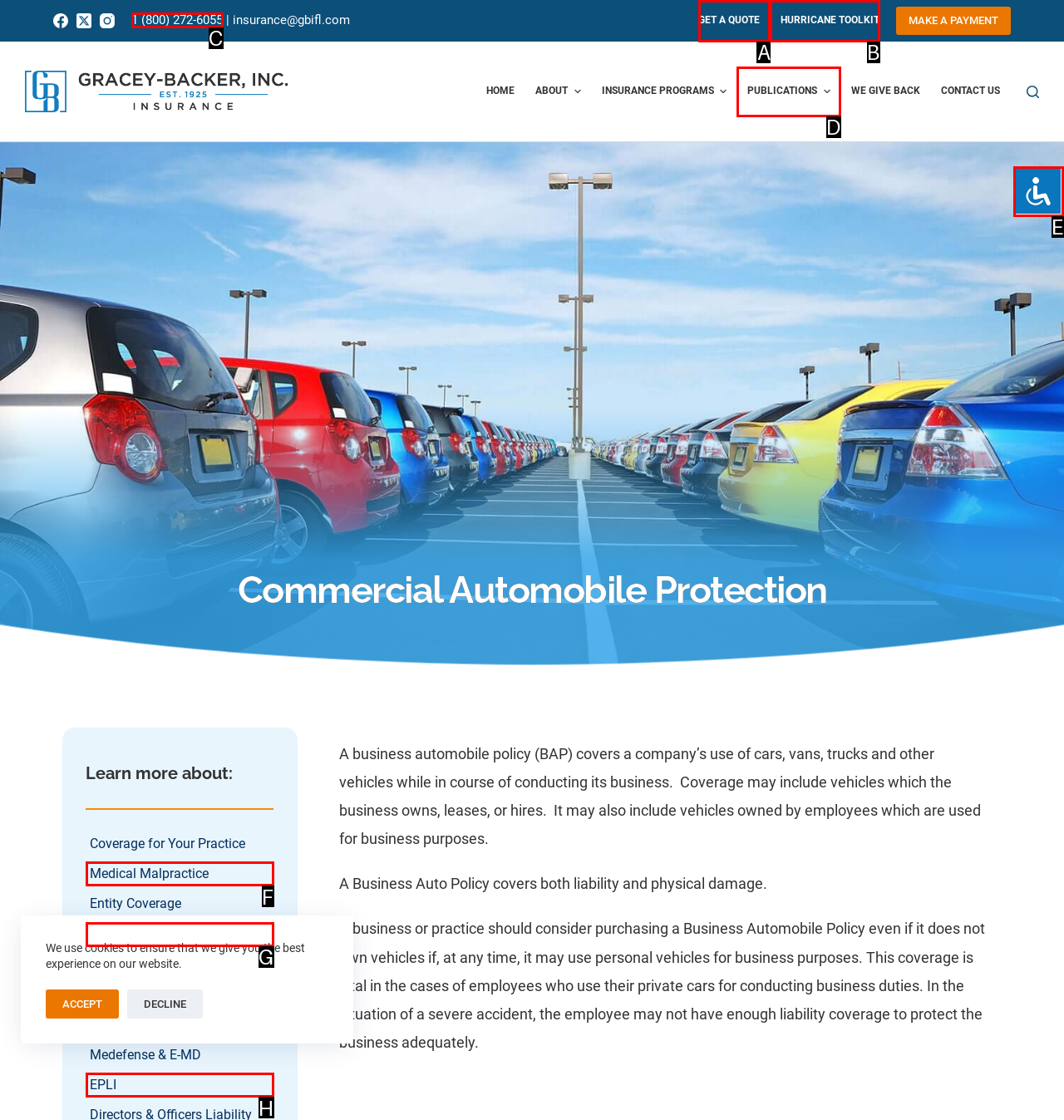Using the description: parent_node: Close the accessibility toolbar, find the HTML element that matches it. Answer with the letter of the chosen option.

E